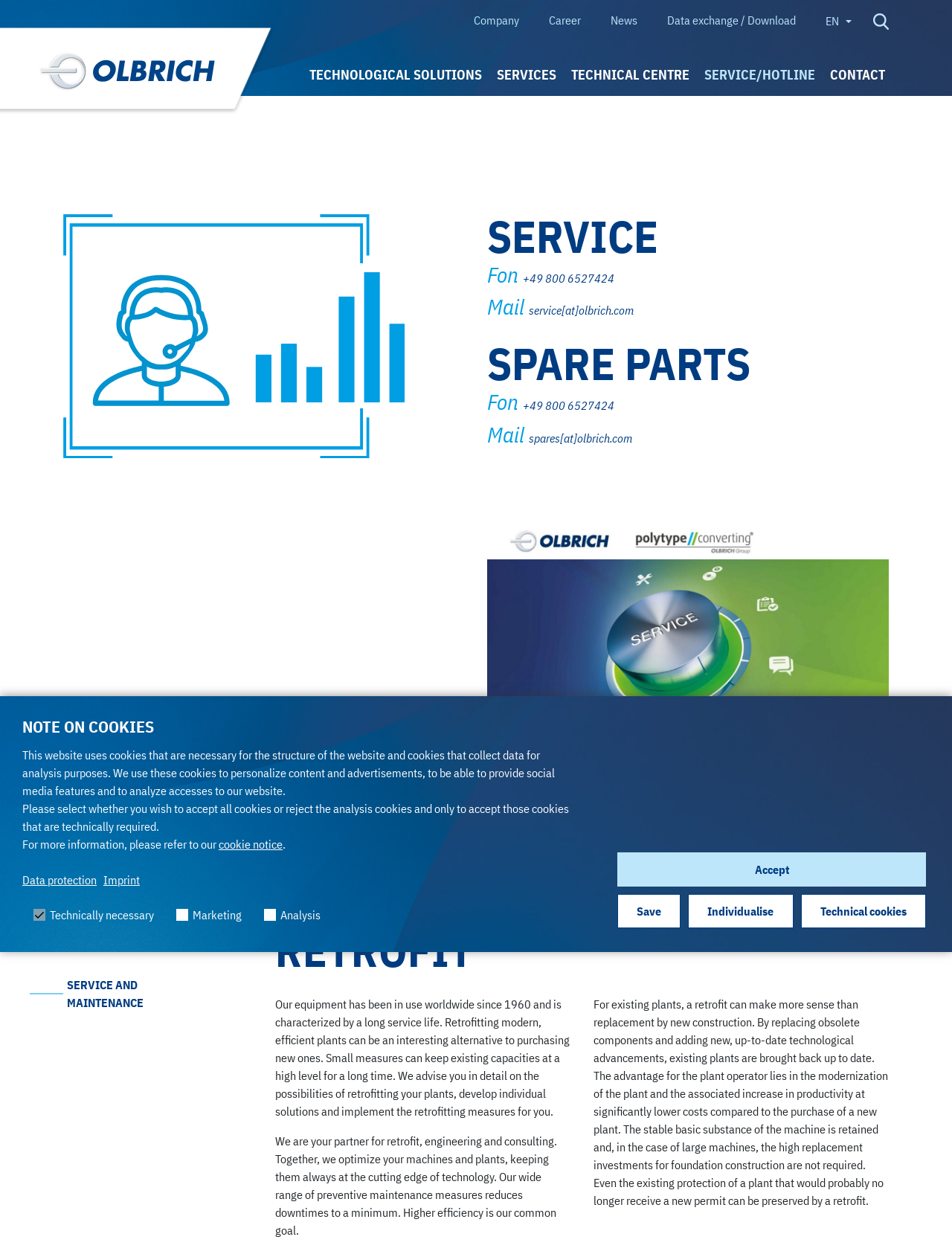Given the element description "Additional information" in the screenshot, predict the bounding box coordinates of that UI element.

None